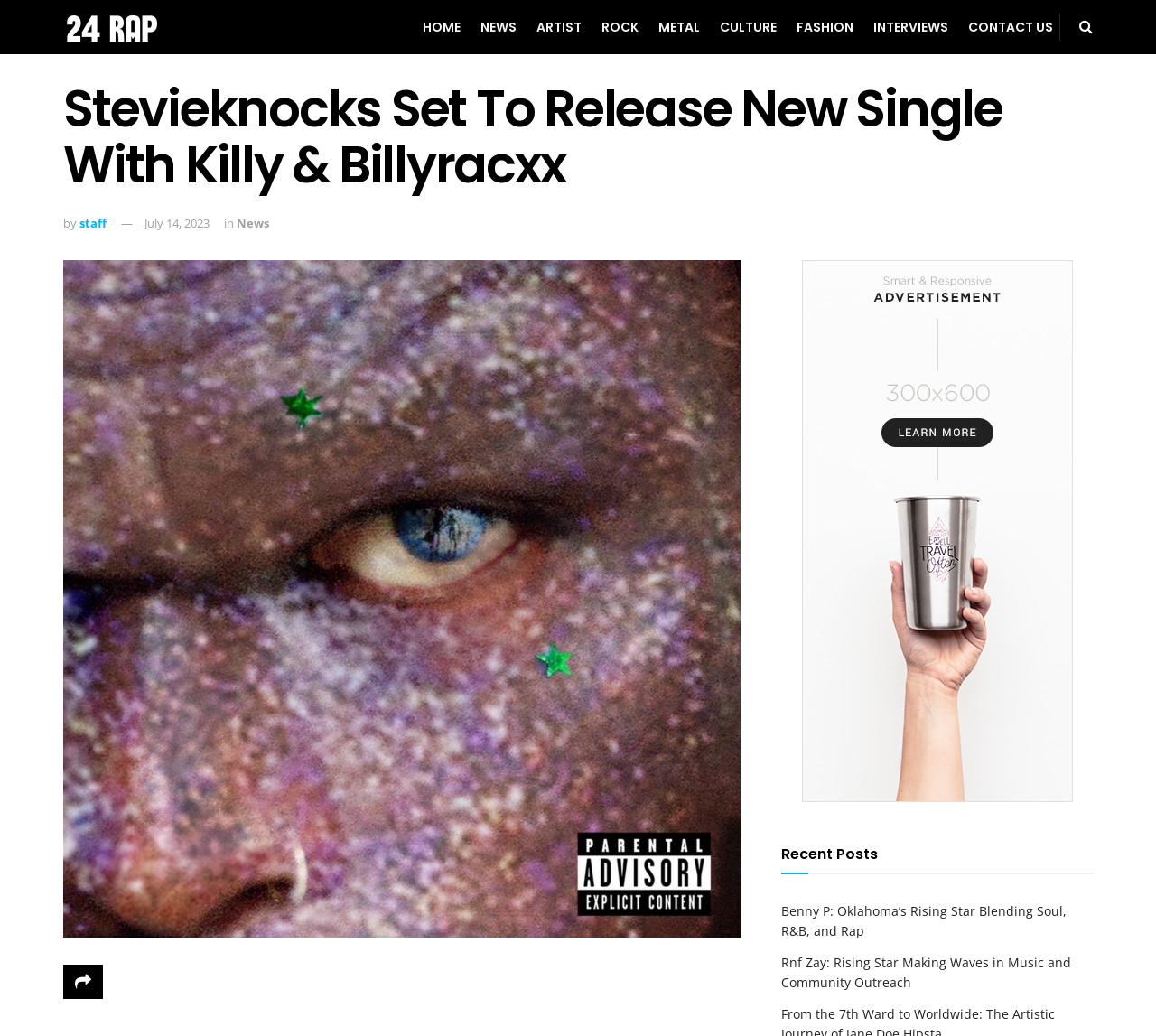Please examine the image and answer the question with a detailed explanation:
How many navigation links are there?

I counted the number of links in the top navigation bar, which includes HOME, NEWS, ARTIST, ROCK, METAL, CULTURE, FASHION, INTERVIEWS, and CONTACT US.